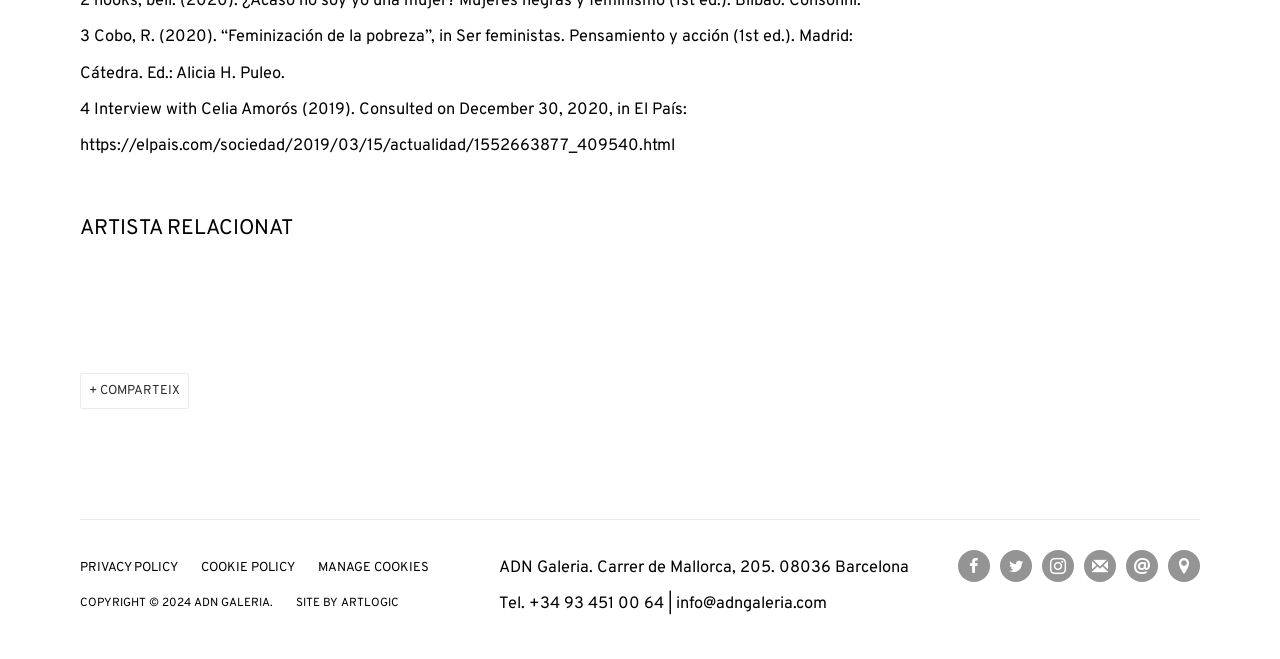Locate the bounding box coordinates of the item that should be clicked to fulfill the instruction: "Manage cookies".

[0.248, 0.85, 0.335, 0.874]